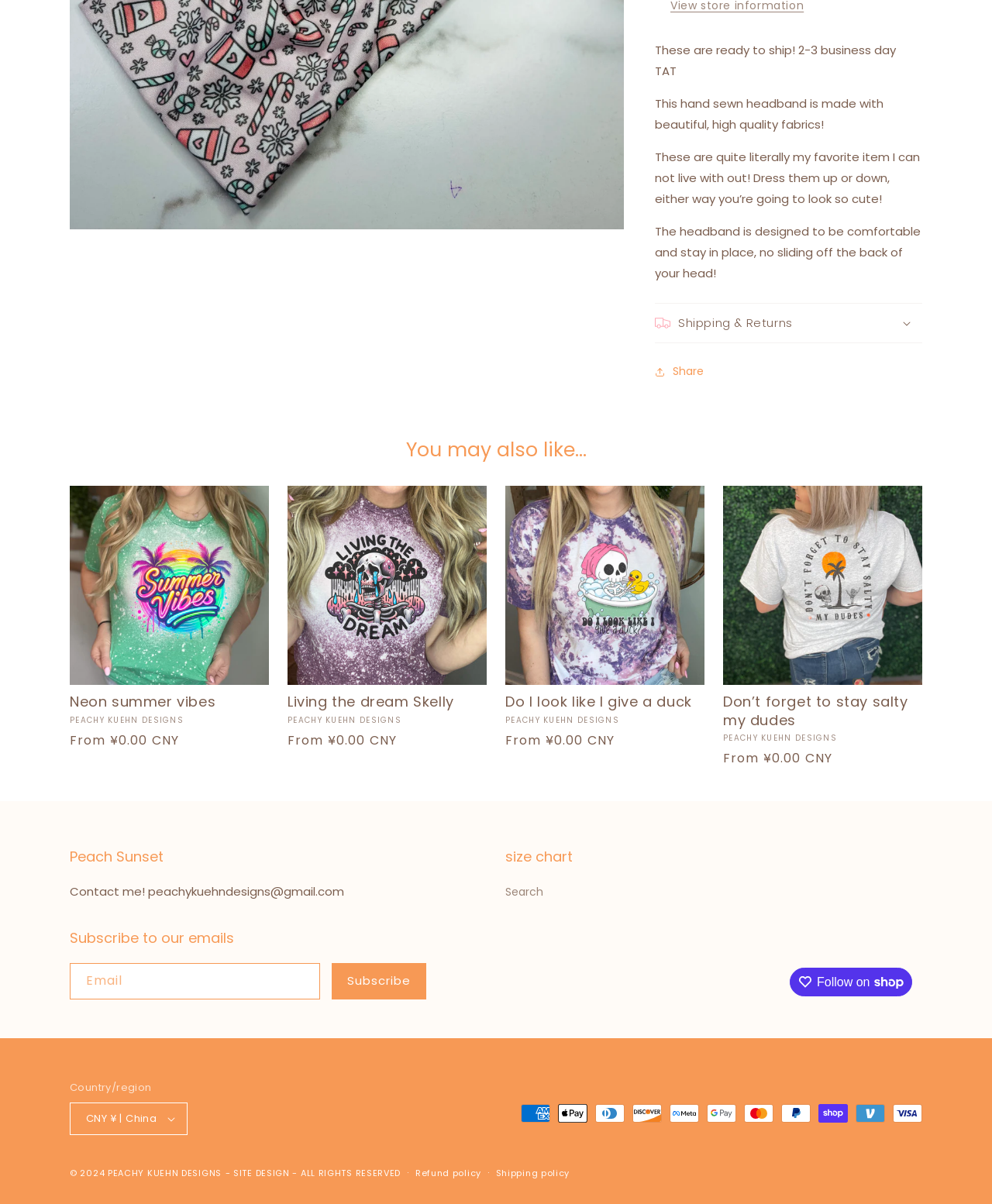Locate the UI element described as follows: "Neon summer vibes". Return the bounding box coordinates as four float numbers between 0 and 1 in the order [left, top, right, bottom].

[0.07, 0.575, 0.271, 0.591]